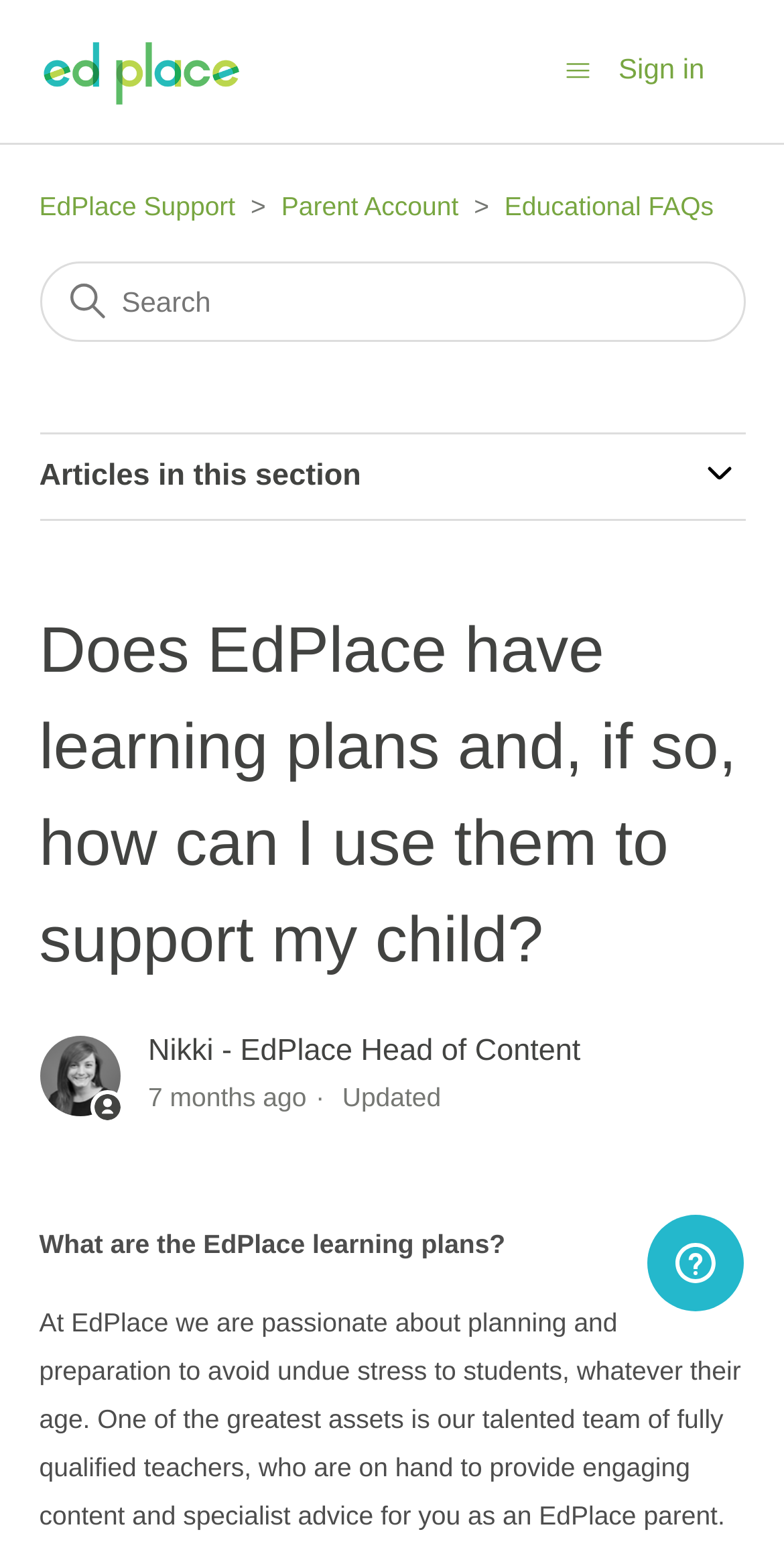Please find the bounding box coordinates in the format (top-left x, top-left y, bottom-right x, bottom-right y) for the given element description. Ensure the coordinates are floating point numbers between 0 and 1. Description: aria-label="Search" name="query" placeholder="Search"

[0.05, 0.168, 0.95, 0.219]